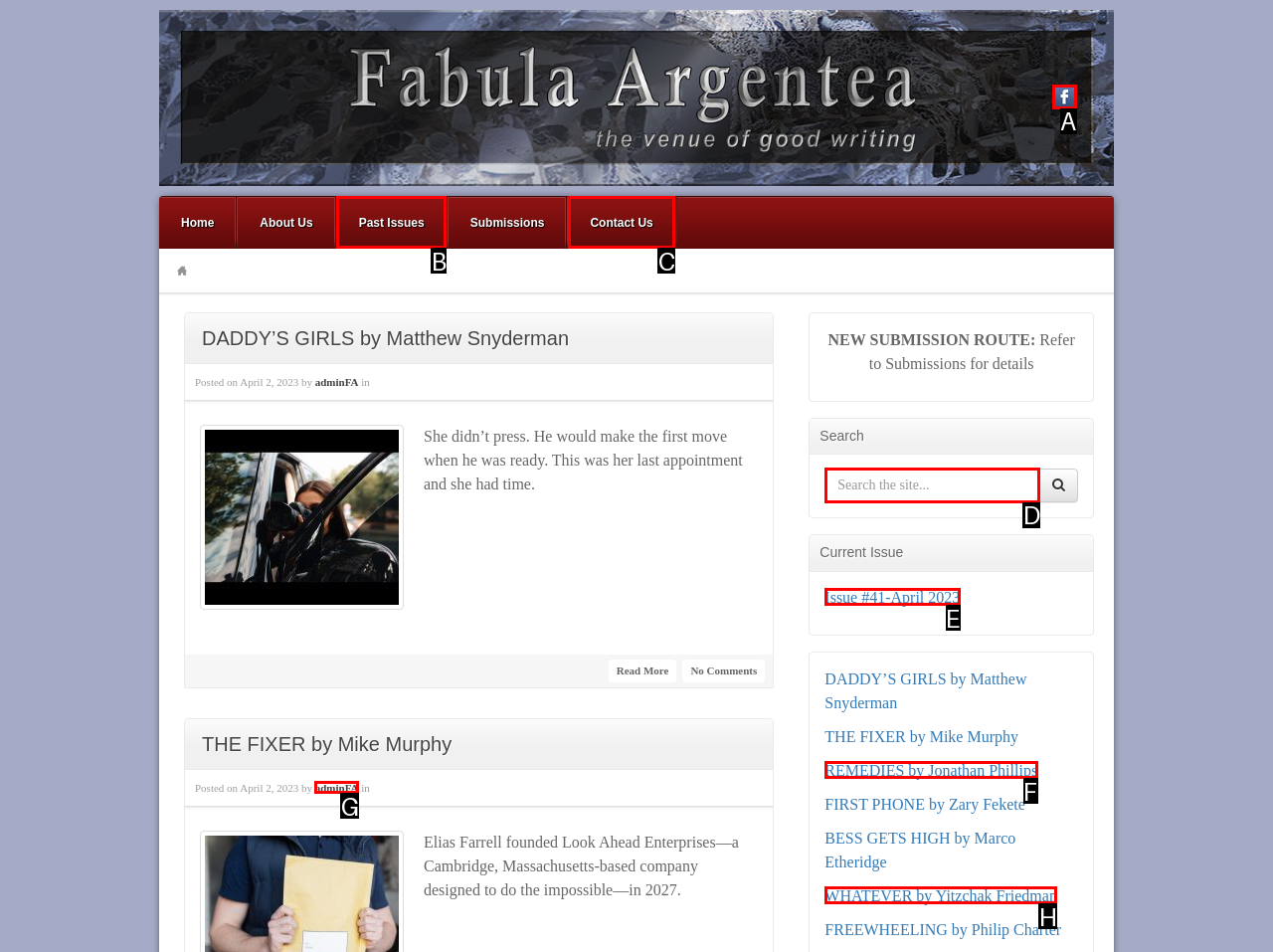Provide the letter of the HTML element that you need to click on to perform the task: Search the site.
Answer with the letter corresponding to the correct option.

D